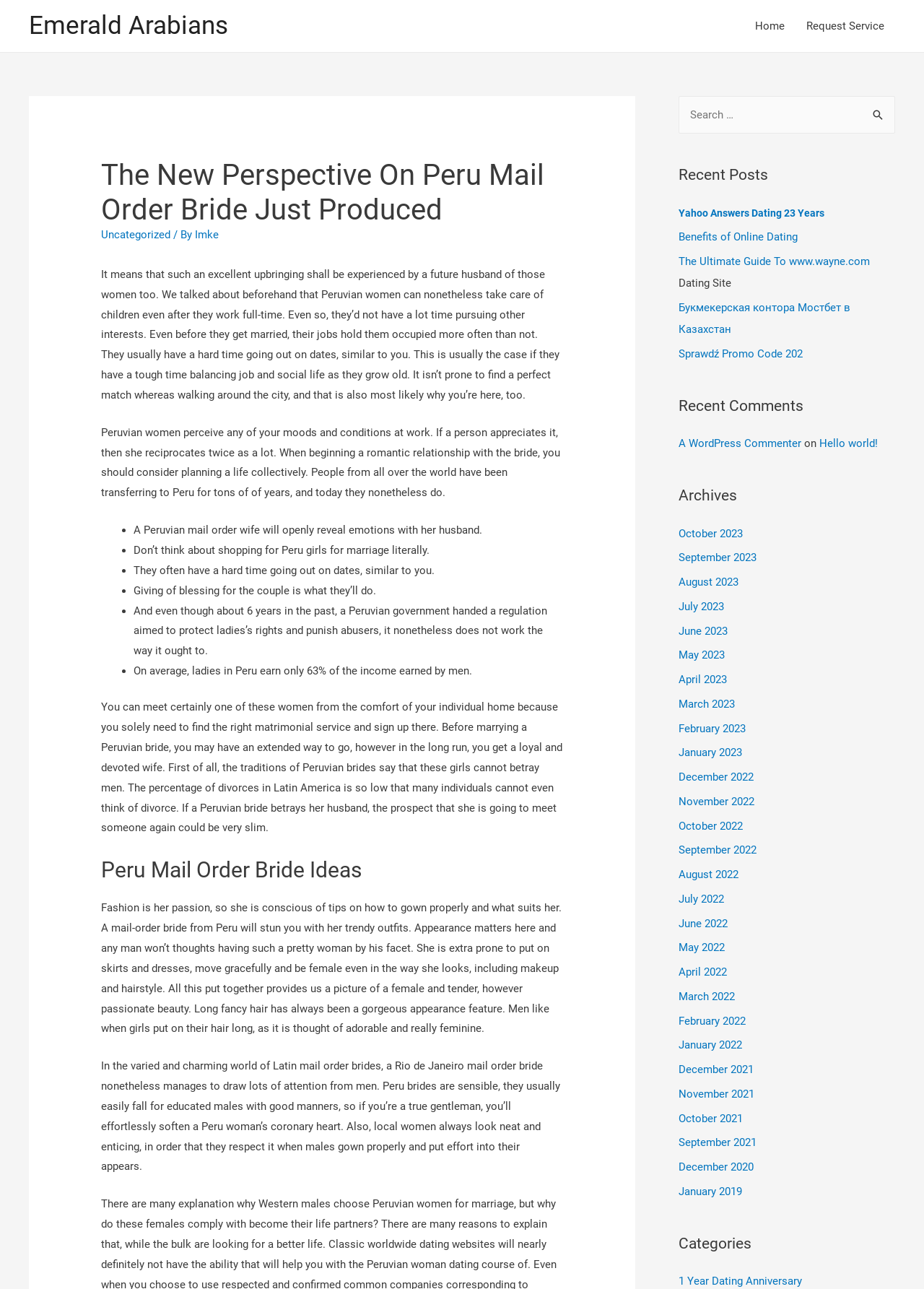Detail the webpage's structure and highlights in your description.

This webpage is about Peru mail order brides, with the title "The New Perspective On Peru Mail Order Bride Just Produced" at the top. Below the title, there is a navigation menu with links to "Home" and "Request Service". 

The main content of the webpage is divided into several sections. The first section discusses the characteristics of Peruvian women, including their ability to balance work and family life, their emotional intelligence, and their loyalty. This section also lists several traits of Peruvian women, such as their openness, honesty, and passion.

The next section is titled "Peru Mail Order Bride Ideas" and provides more information about Peruvian brides, including their fashion sense, beauty, and values. 

On the right side of the webpage, there are several sections, including "Recent Posts", "Recent Comments", "Archives", and "Categories". The "Recent Posts" section lists several links to other articles, including "Yahoo Answers Dating 23 Years", "Benefits of Online Dating", and "The Ultimate Guide To". The "Recent Comments" section shows a comment from "A WordPress Commenter" on the article "Hello world!". The "Archives" section lists links to articles from different months and years, from October 2023 to January 2019. The "Categories" section has a single link to "1 Year Dating Anniversary". 

At the top right corner of the webpage, there is a search box with a "Search" button.